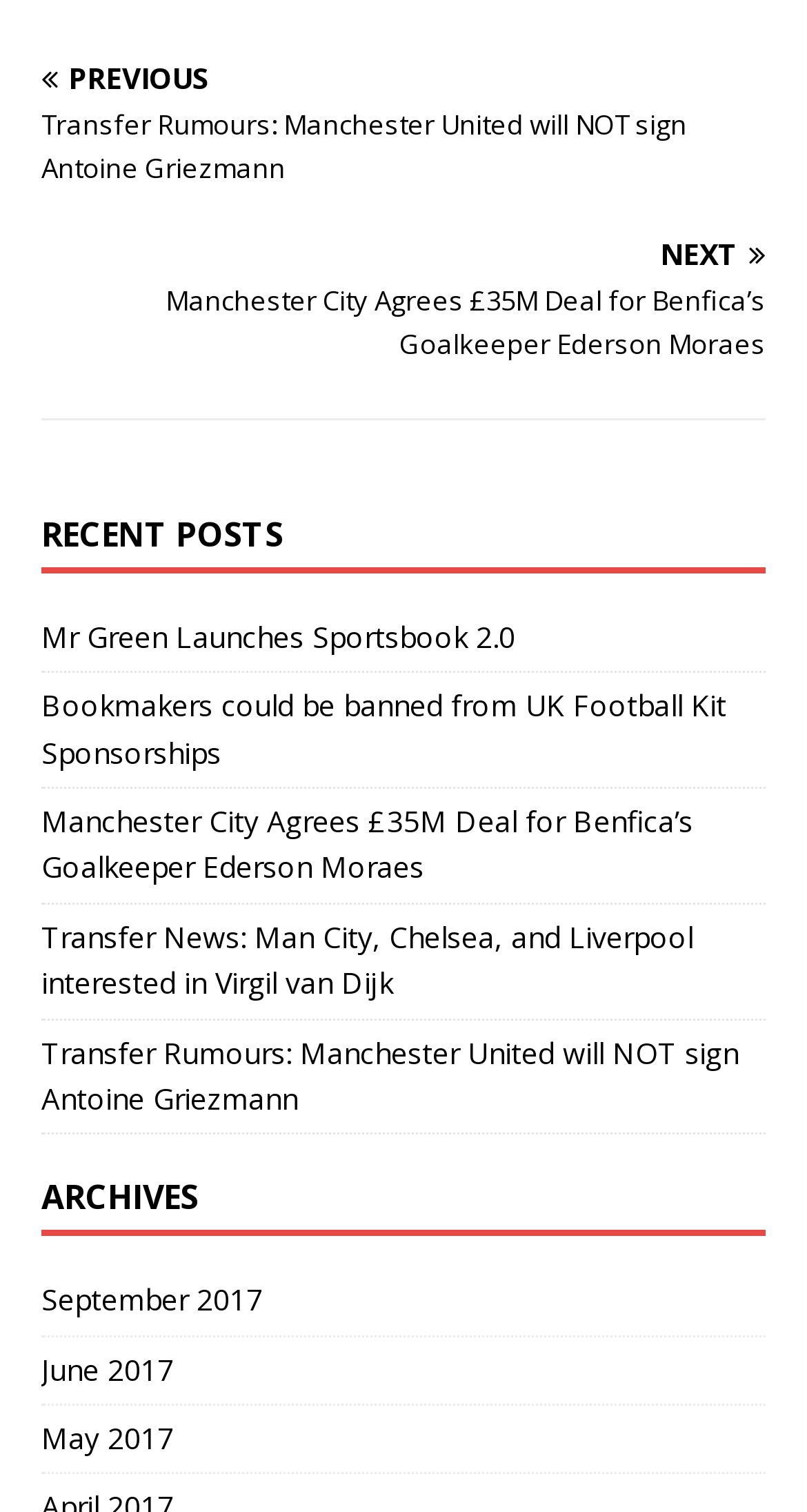Answer the question in a single word or phrase:
What is the topic of the second link?

Bookmakers